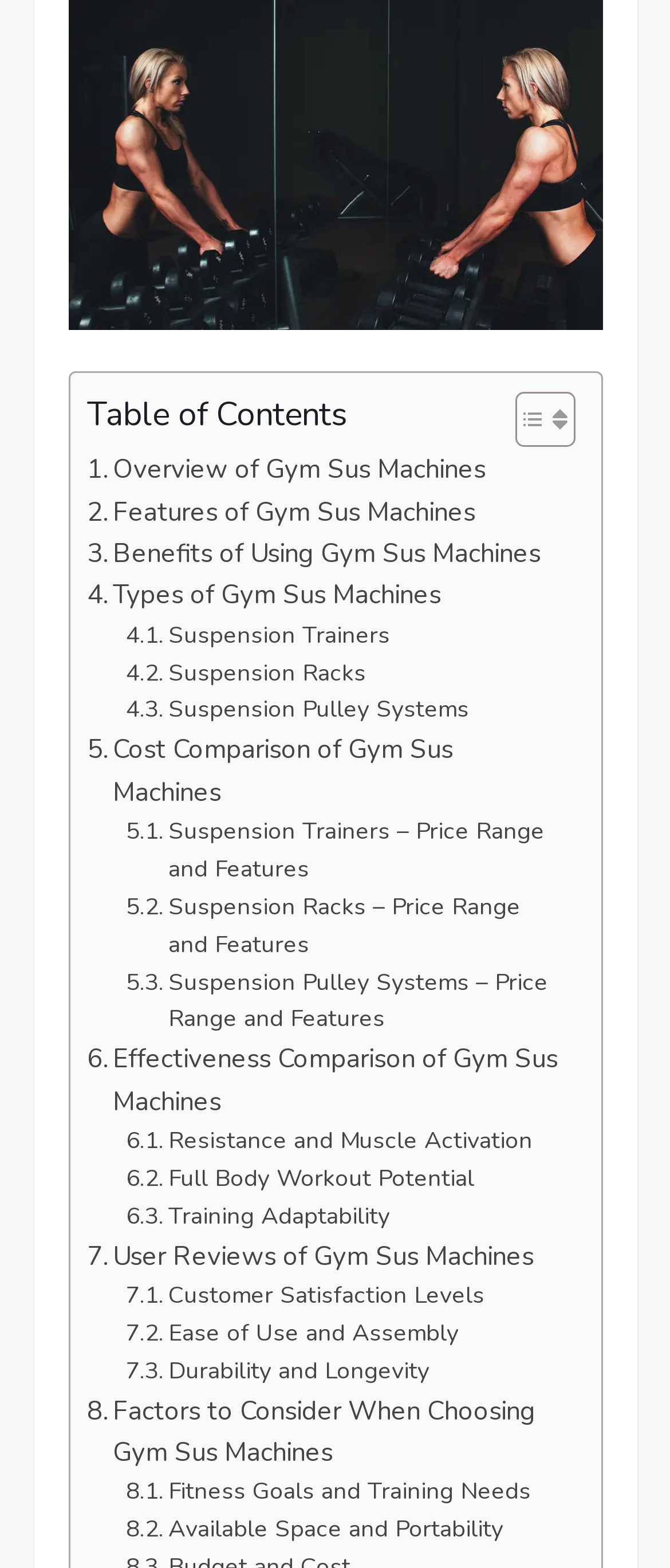Use a single word or phrase to answer this question: 
What is the 'User Reviews' section for?

To read customer feedback